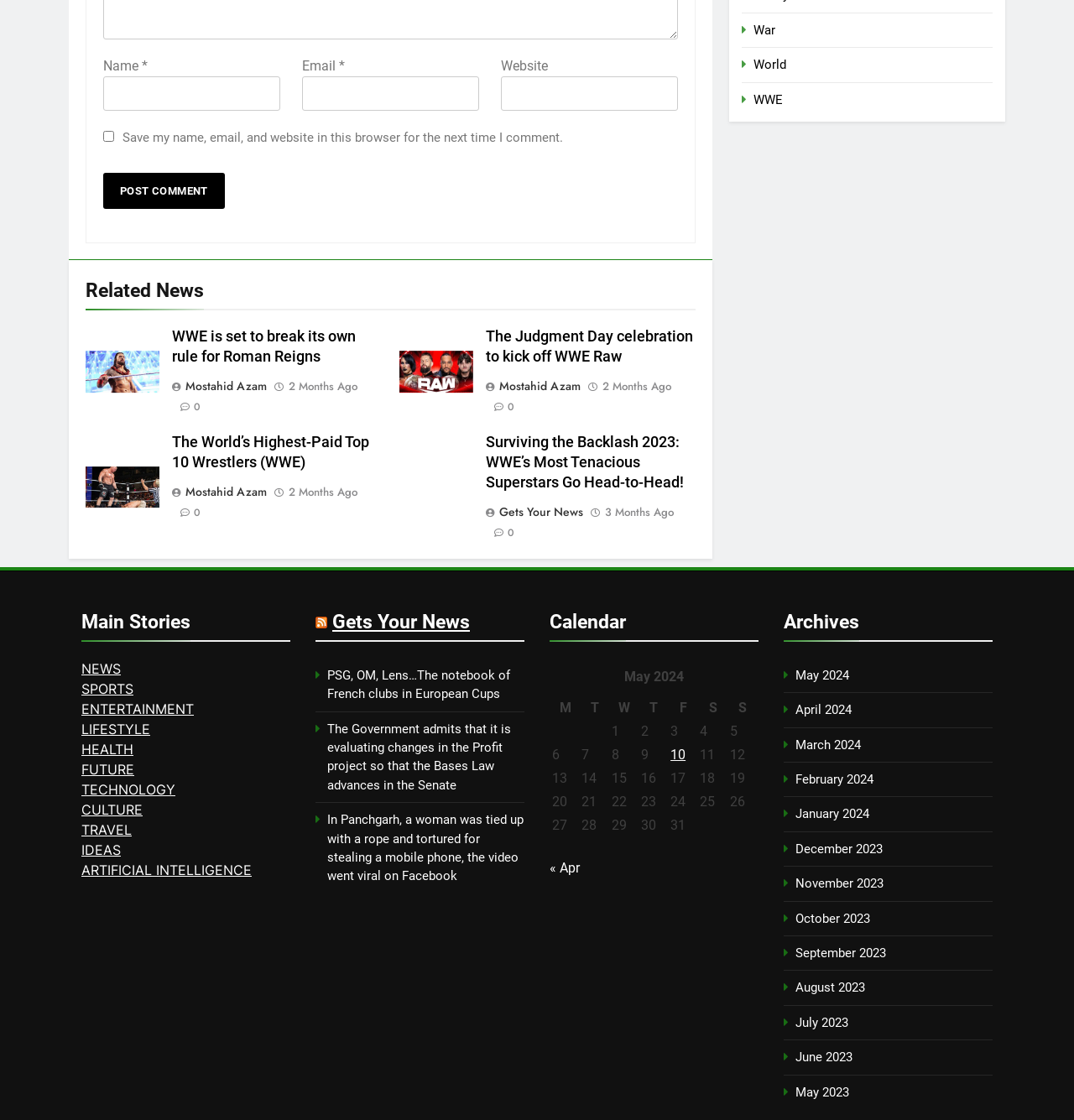Pinpoint the bounding box coordinates of the element that must be clicked to accomplish the following instruction: "Read related news". The coordinates should be in the format of four float numbers between 0 and 1, i.e., [left, top, right, bottom].

[0.08, 0.247, 0.648, 0.277]